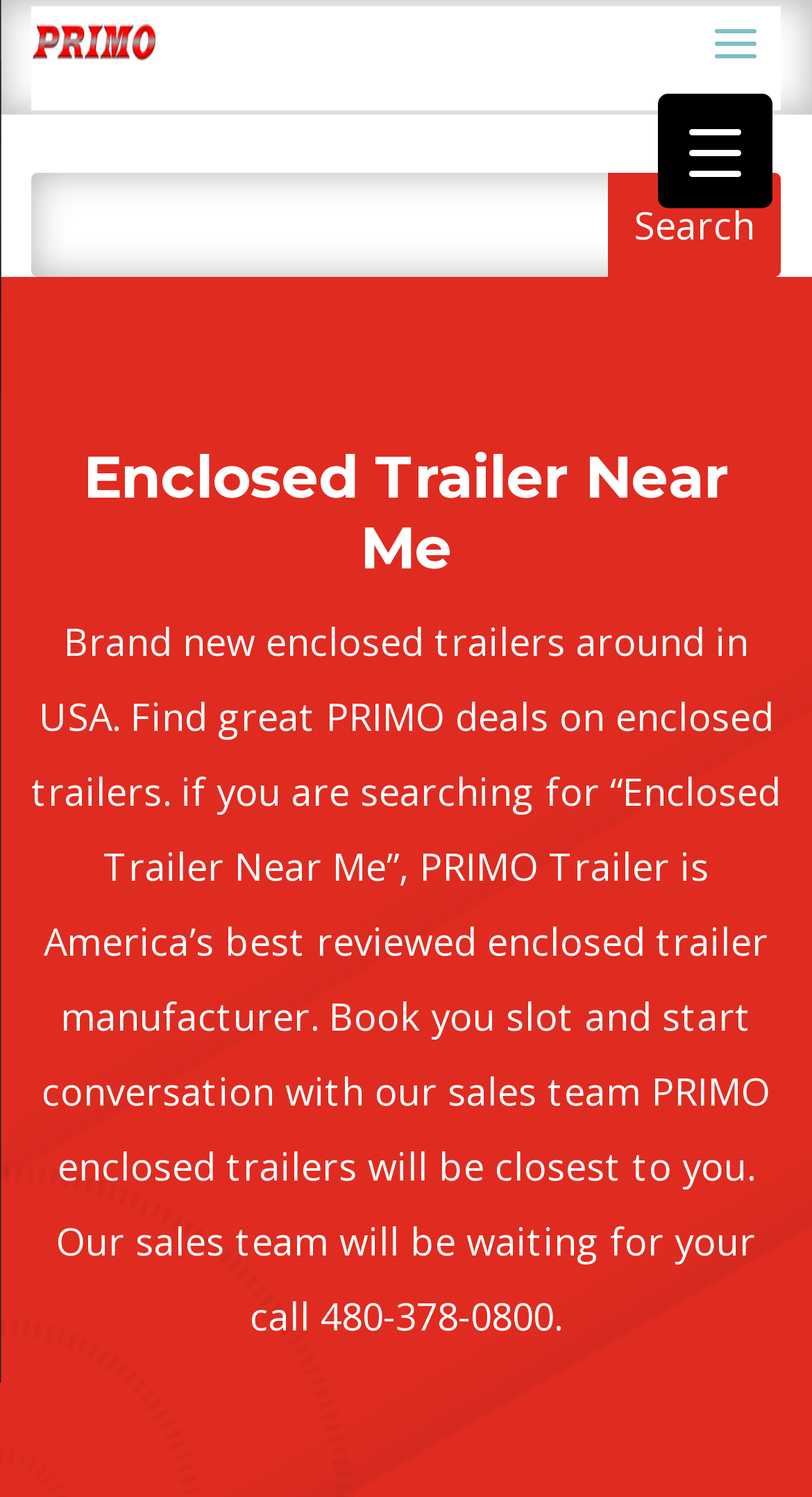What is the phone number to contact the sales team?
Using the image, provide a detailed and thorough answer to the question.

I found the phone number by reading the text on the webpage, which mentions 'Our sales team will be waiting for your call 480-378-0800'.